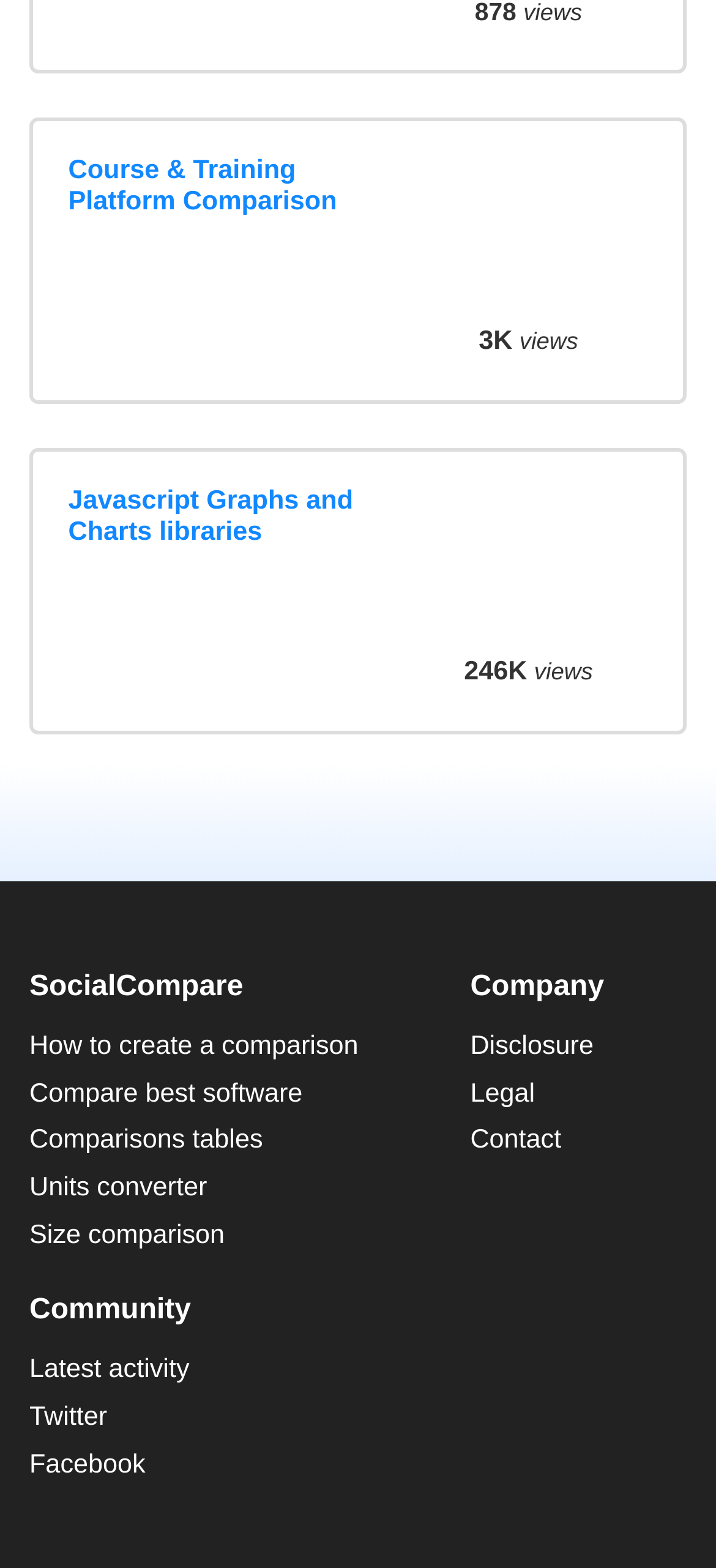How many views does the Course & Training Platform Comparison have?
Refer to the image and answer the question using a single word or phrase.

3K